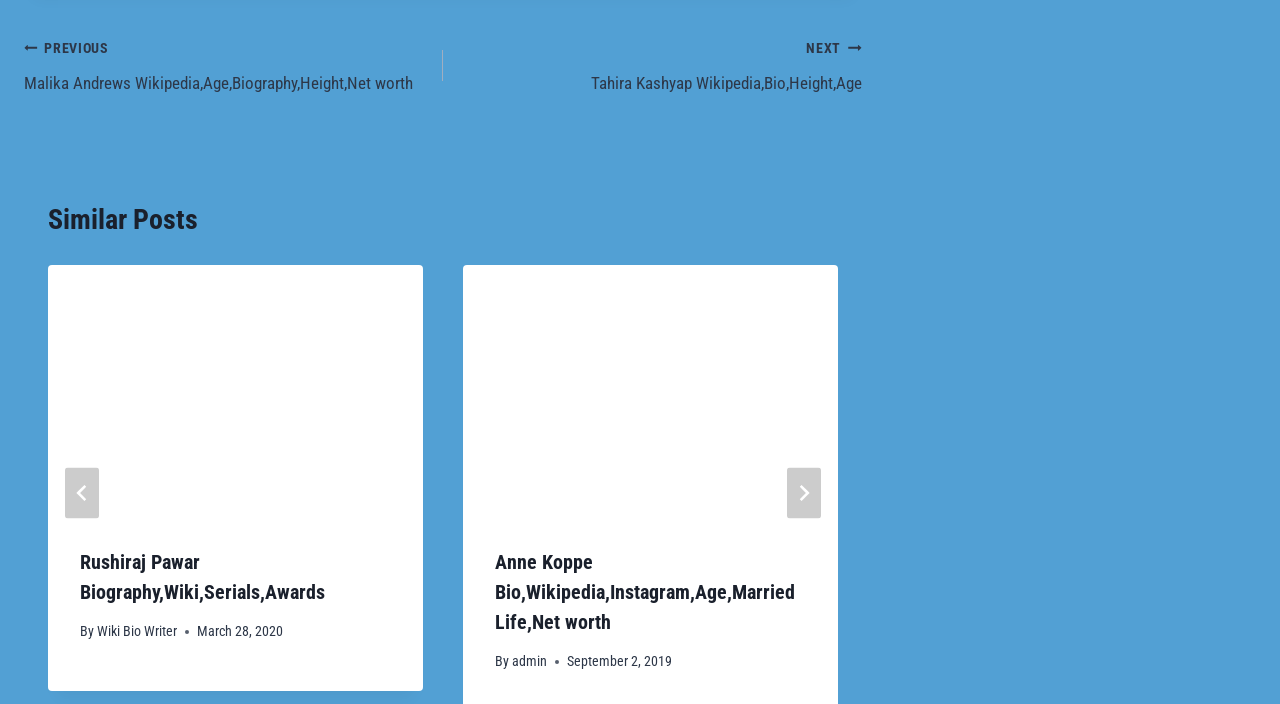What is the previous post about?
By examining the image, provide a one-word or phrase answer.

Malika Andrews